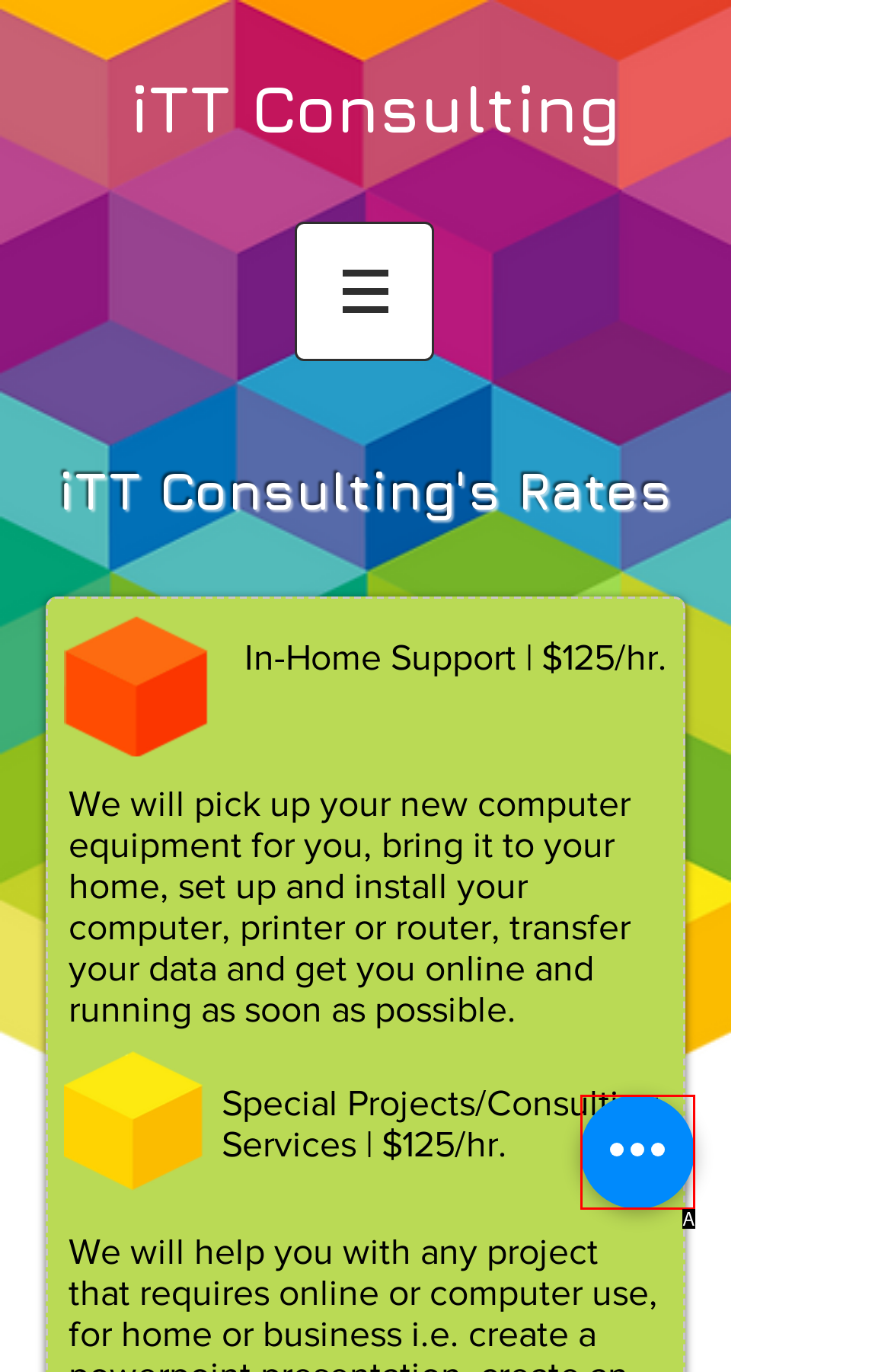Based on the description: aria-label="Quick actions"
Select the letter of the corresponding UI element from the choices provided.

A